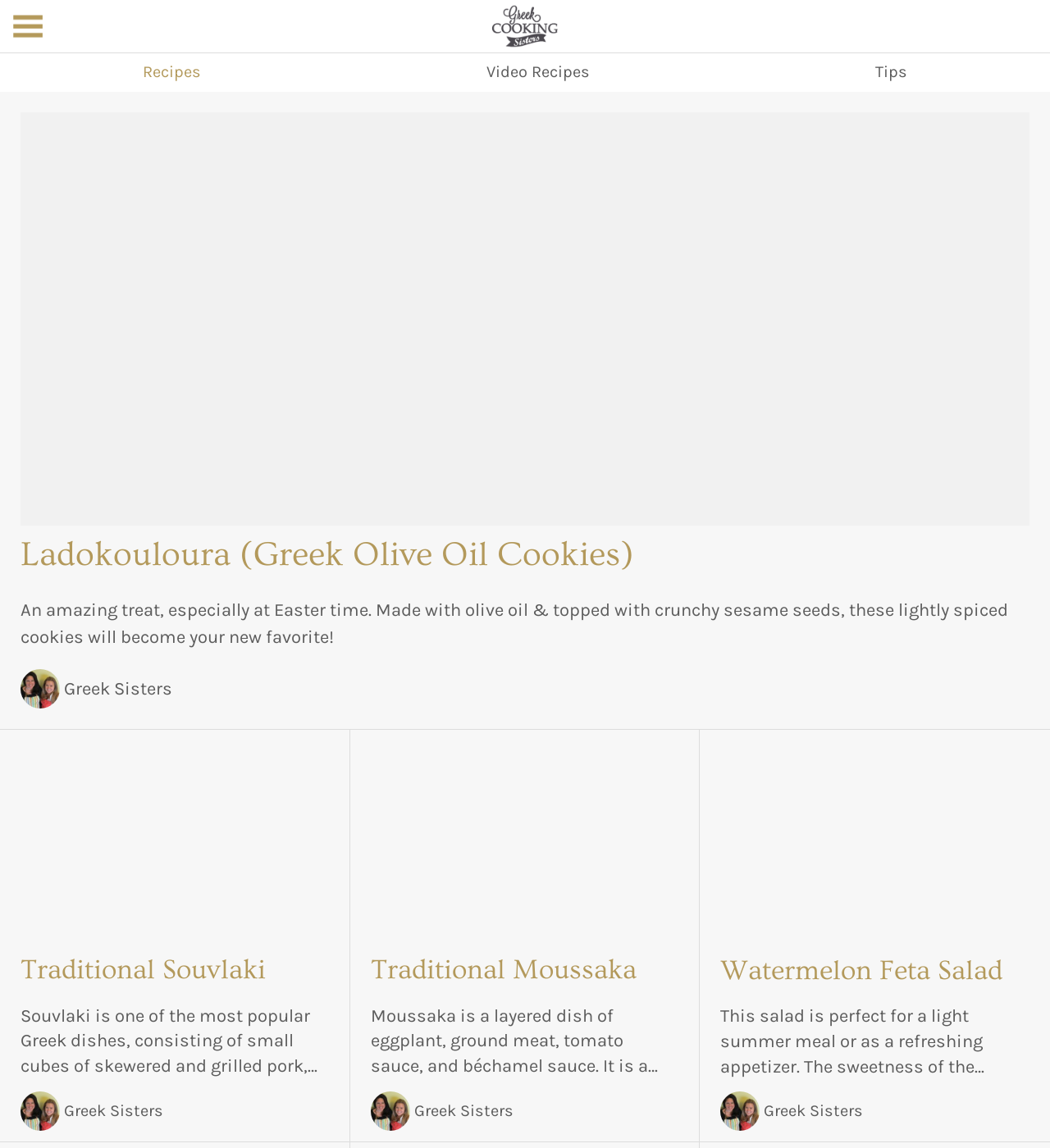Specify the bounding box coordinates (top-left x, top-left y, bottom-right x, bottom-right y) of the UI element in the screenshot that matches this description: Ladokouloura (Greek Olive Oil Cookies)

[0.02, 0.492, 0.98, 0.527]